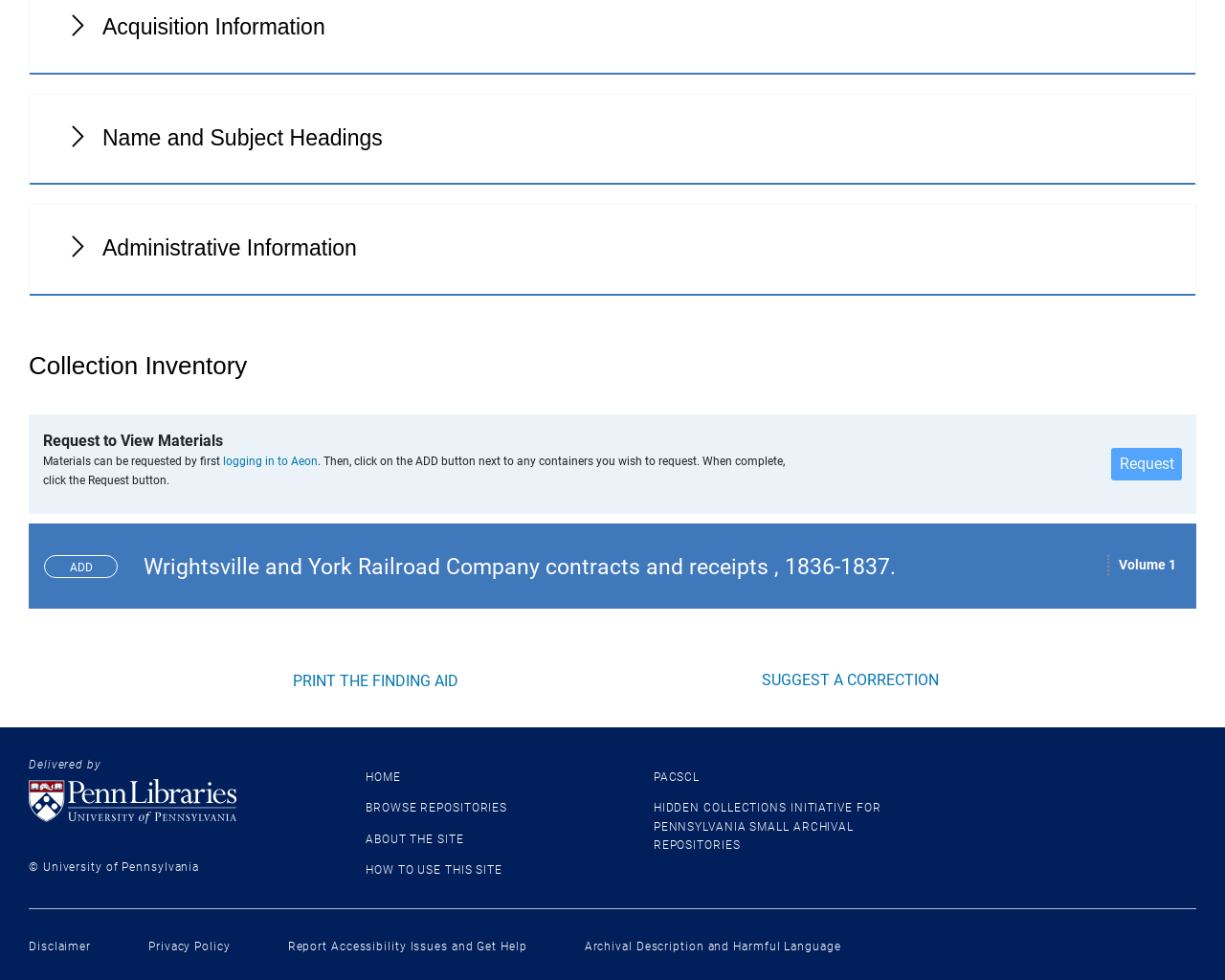What is the name of the initiative mentioned in the footer?
Using the information from the image, provide a comprehensive answer to the question.

I found the answer by looking at the footer section of the webpage, where it mentions the 'Hidden Collections Initiative for Pennsylvania Small Archival Repositories' under the 'PACSCL' heading. This suggests that the initiative is related to archival repositories in Pennsylvania.